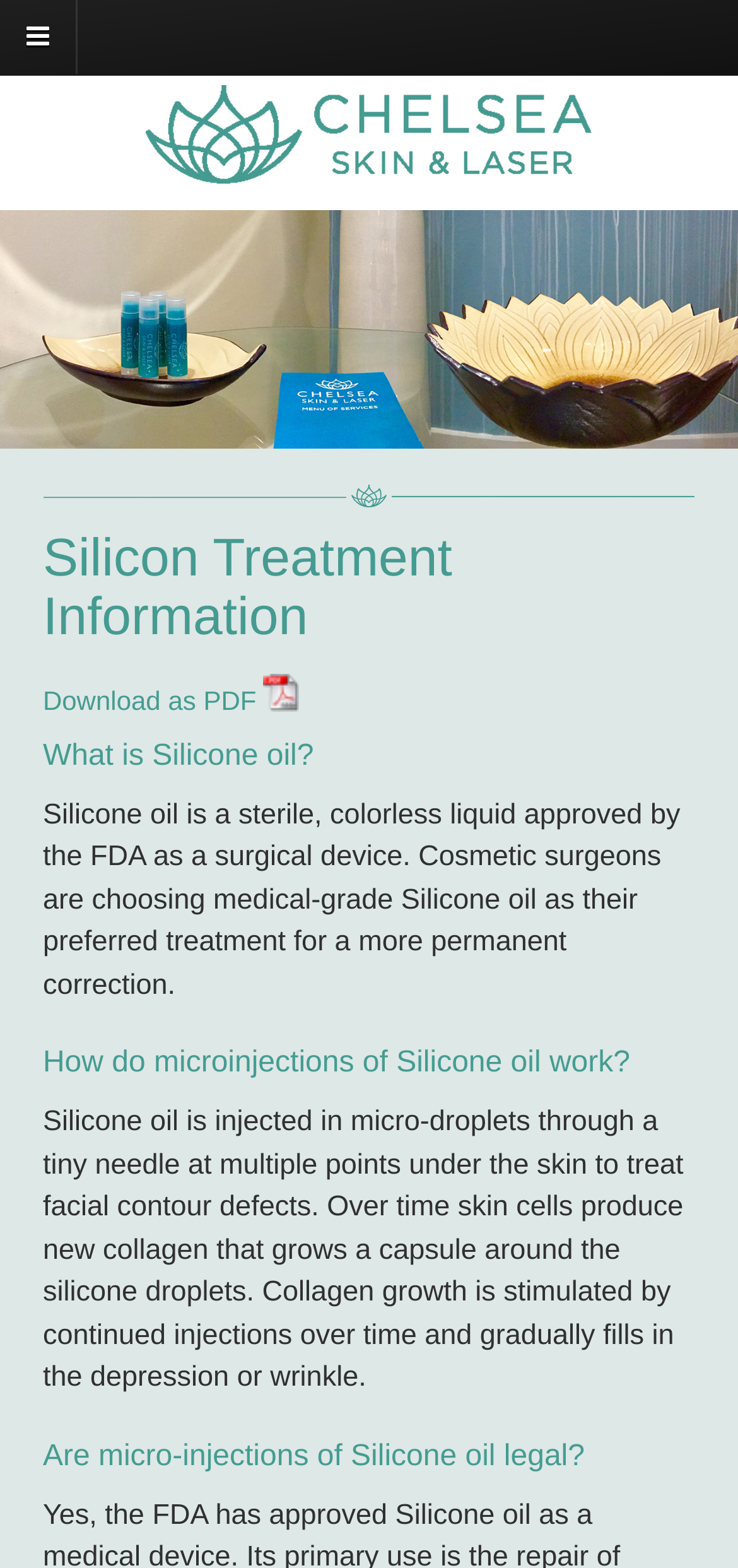Give a one-word or short phrase answer to the question: 
What is Silicone oil?

Sterile, colorless liquid